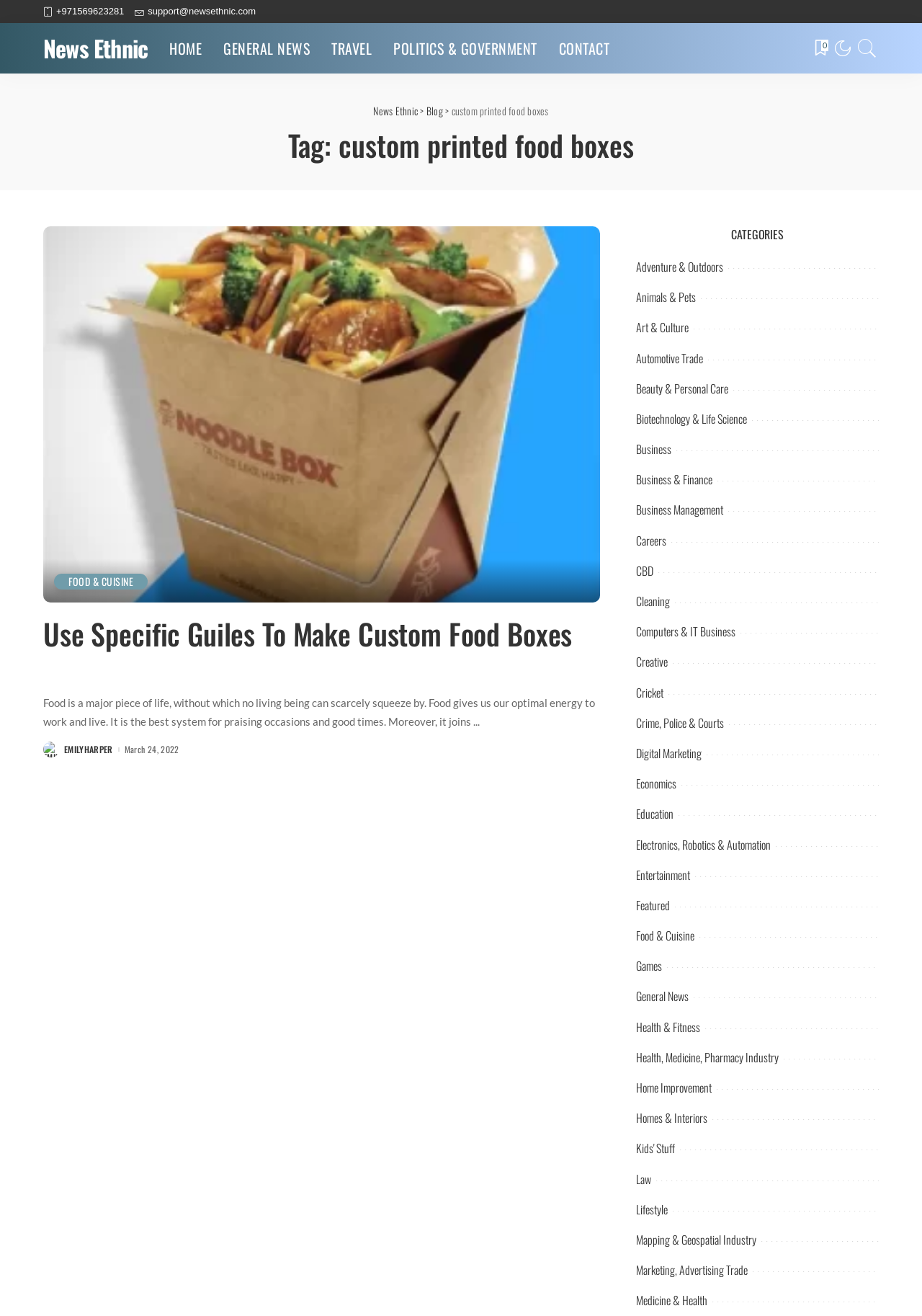Determine the bounding box coordinates of the clickable region to execute the instruction: "click on the 'HOME' link". The coordinates should be four float numbers between 0 and 1, denoted as [left, top, right, bottom].

[0.172, 0.018, 0.231, 0.056]